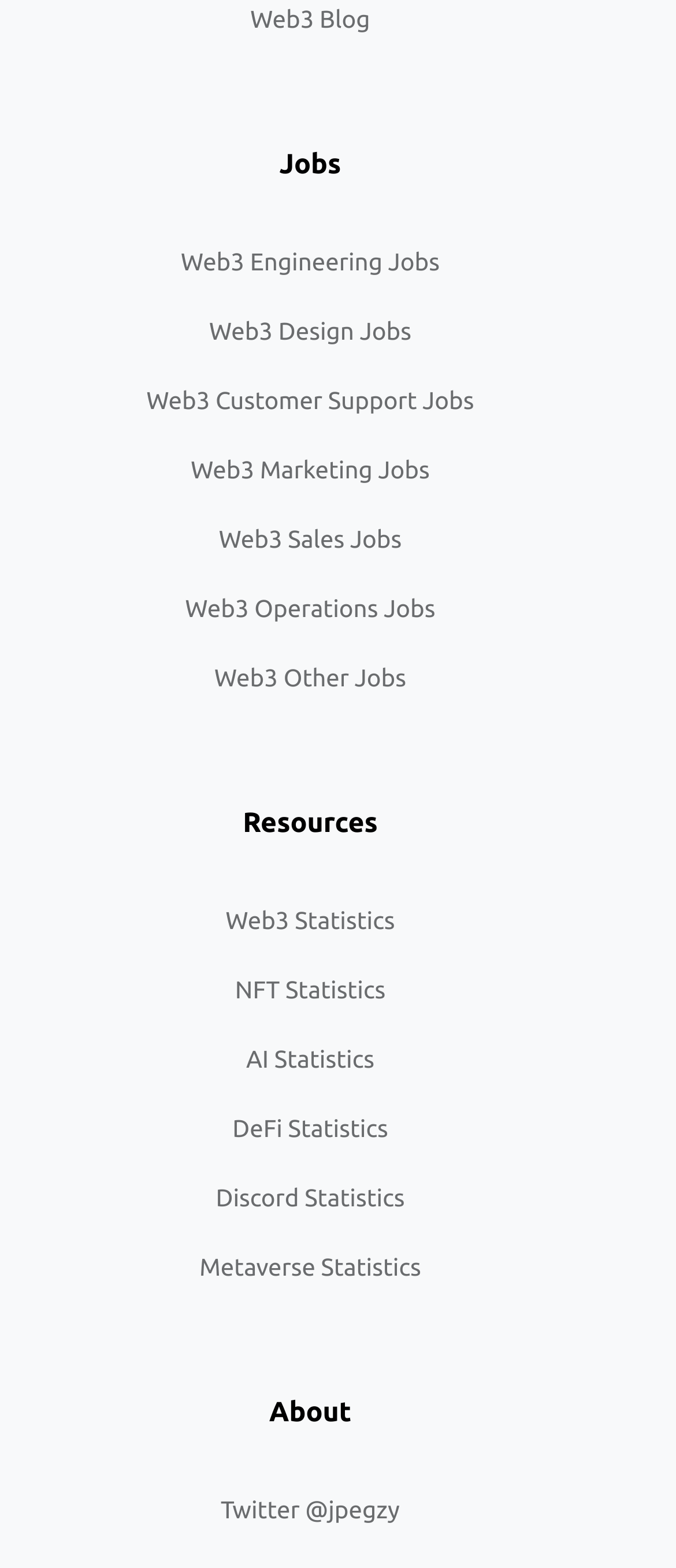Please find the bounding box for the UI element described by: "Metaverse Statistics".

[0.295, 0.799, 0.623, 0.817]